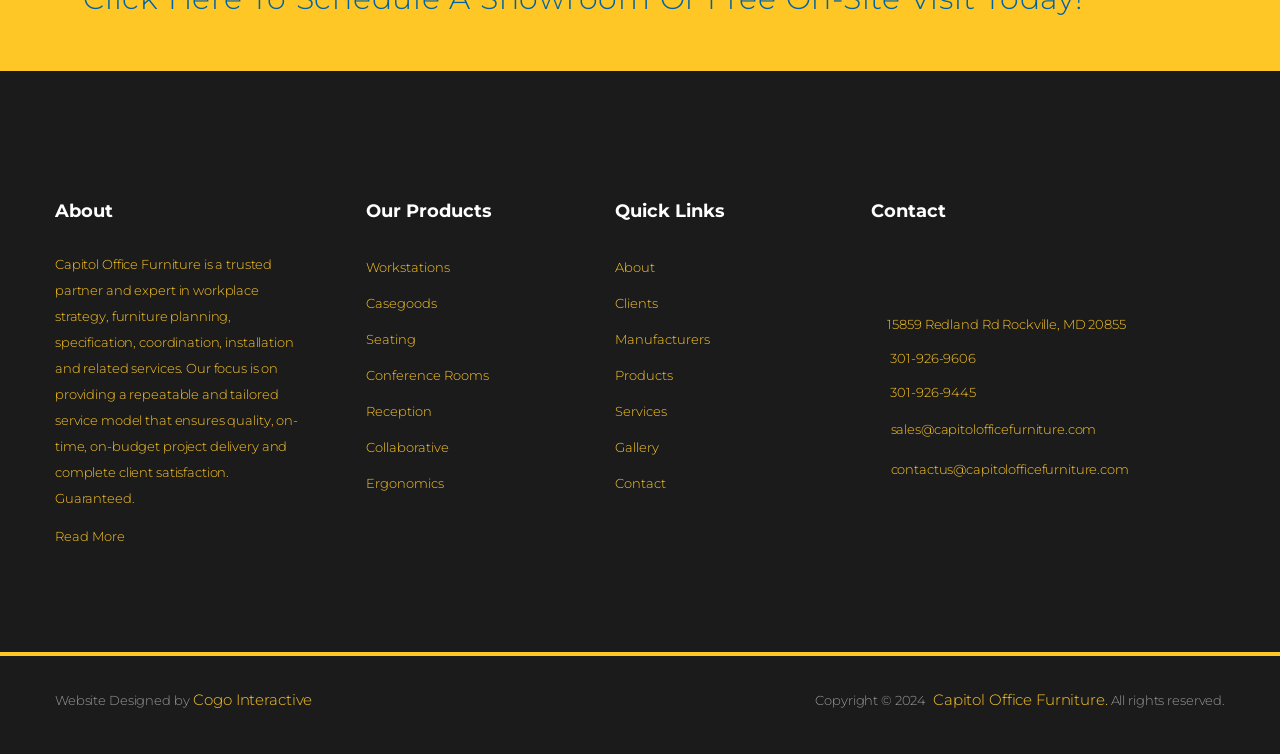Please identify the bounding box coordinates of the element that needs to be clicked to execute the following command: "Contact Capitol Office Furniture". Provide the bounding box using four float numbers between 0 and 1, formatted as [left, top, right, bottom].

[0.696, 0.559, 0.857, 0.58]